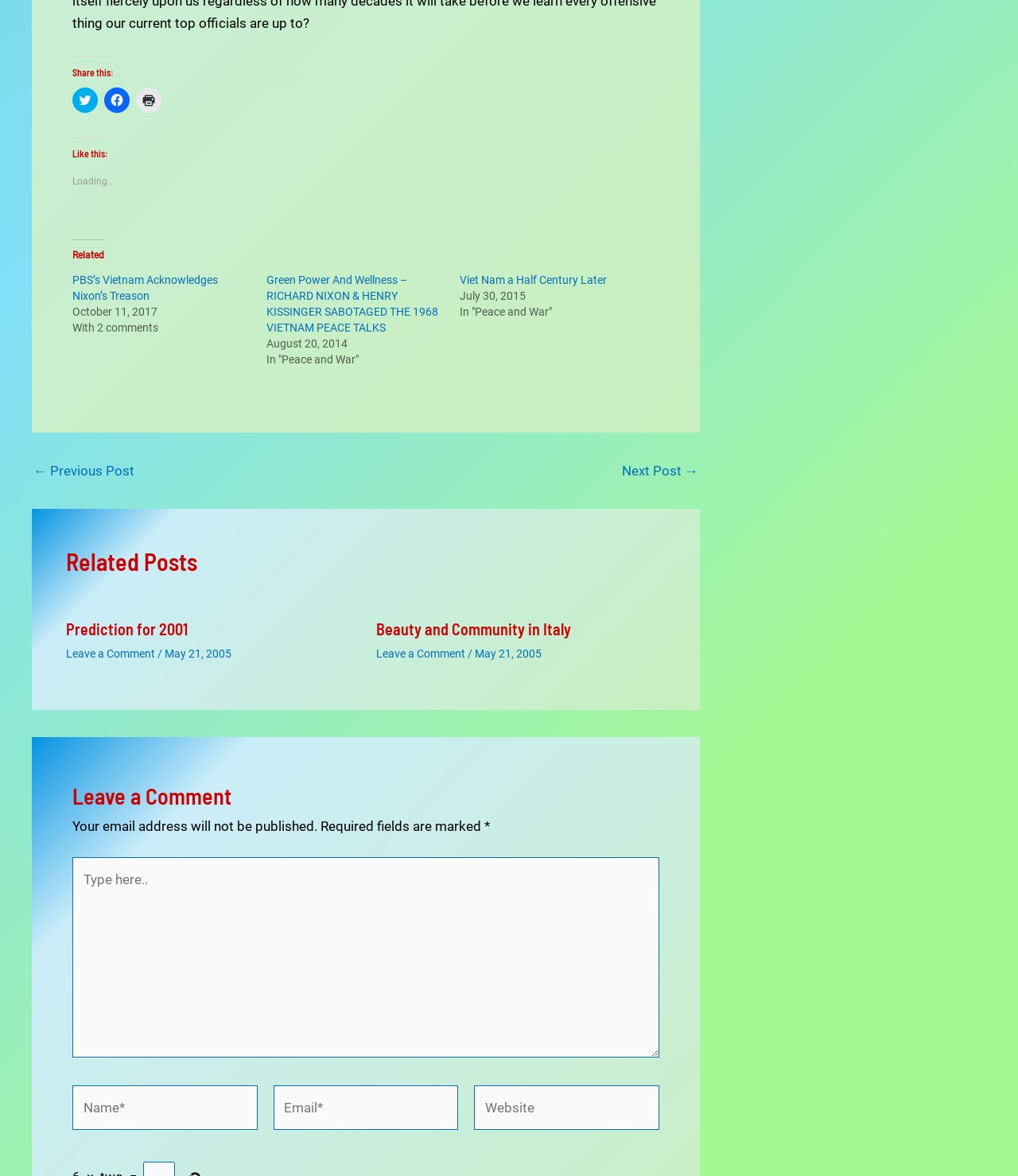What is the format of the timestamps for the related posts?
Provide a detailed answer to the question using information from the image.

The timestamps for the related posts are located next to each post's title, and they are in the format of 'Month Day, Year', such as 'October 11, 2017' or 'May 21, 2005'. This format suggests that the webpage is using a standard format for displaying timestamps.